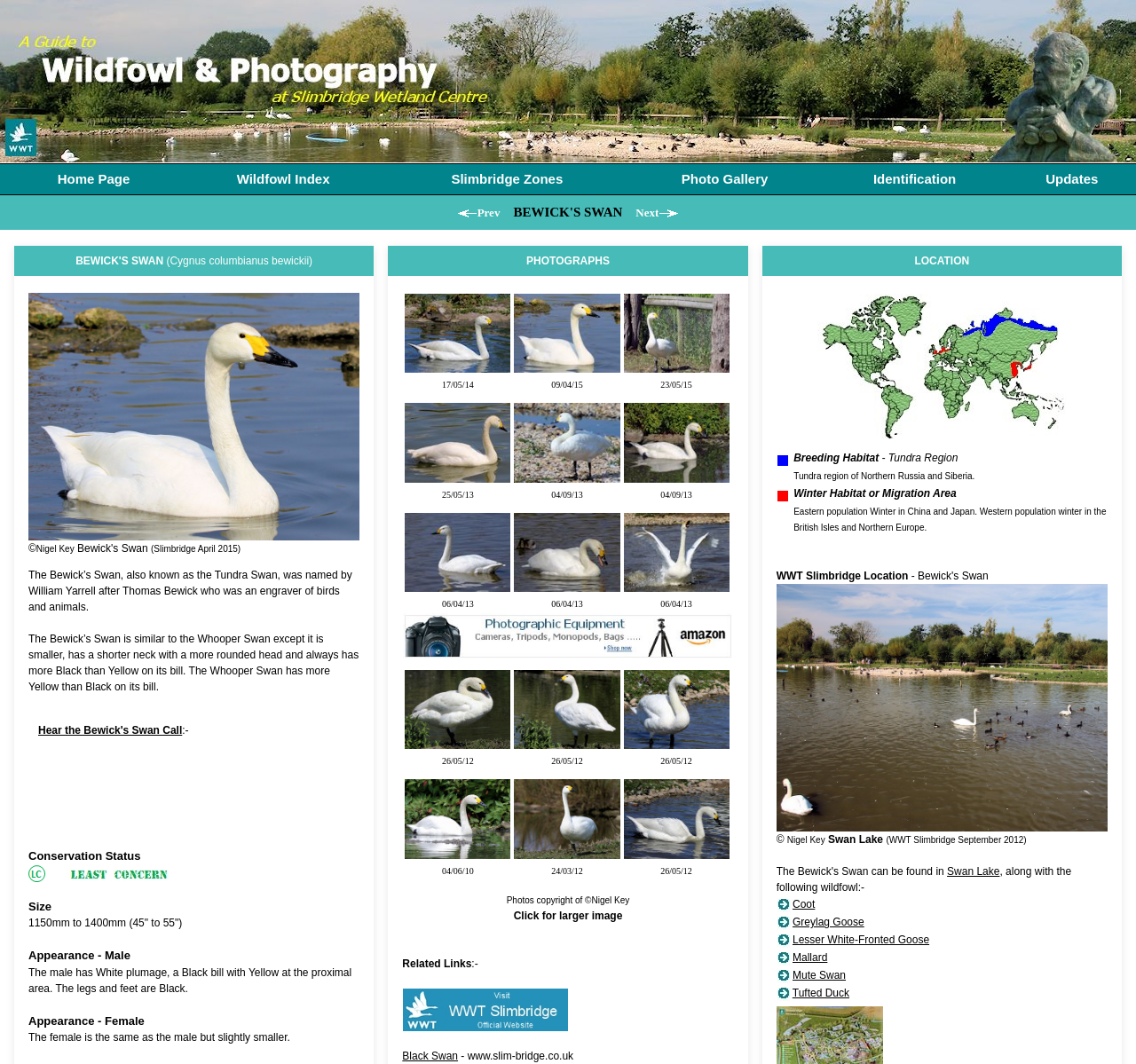Answer with a single word or phrase: 
What is the scientific name of Bewick's Swan?

Cygnus columbianus bewickii